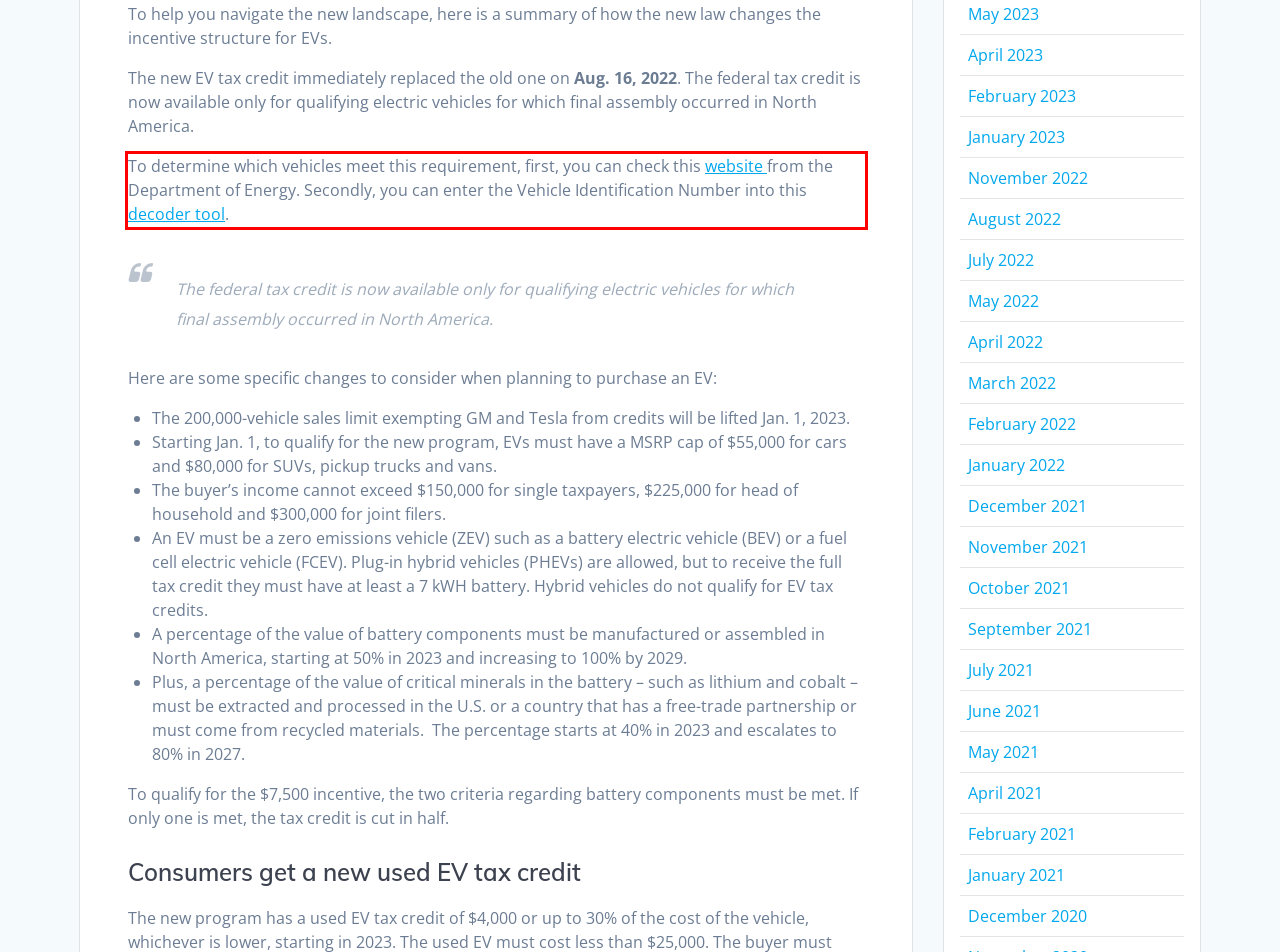View the screenshot of the webpage and identify the UI element surrounded by a red bounding box. Extract the text contained within this red bounding box.

To determine which vehicles meet this requirement, first, you can check this website from the Department of Energy. Secondly, you can enter the Vehicle Identification Number into this decoder tool.